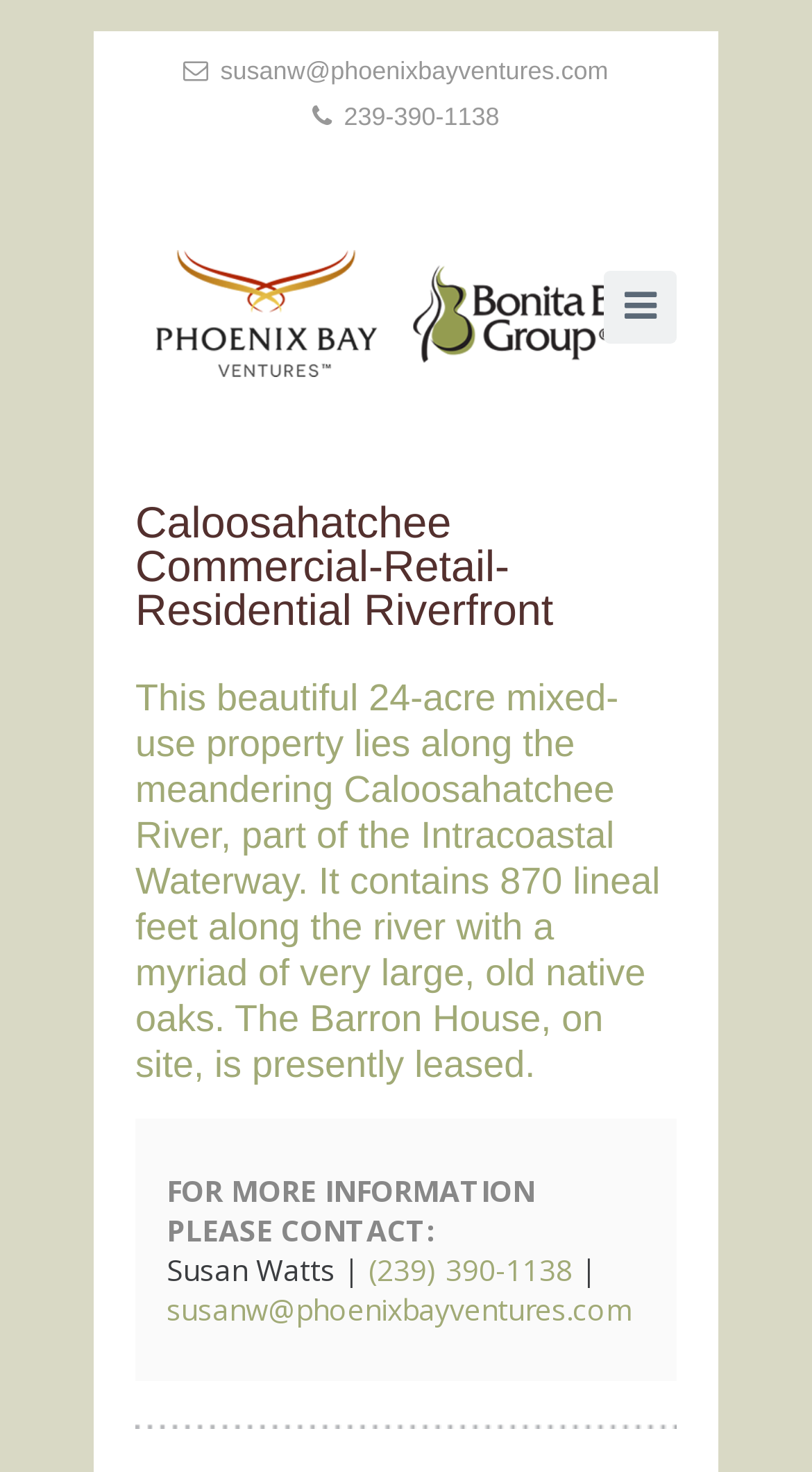Locate the bounding box of the UI element described in the following text: "susanw@phoenixbayventures.com".

[0.271, 0.038, 0.749, 0.058]